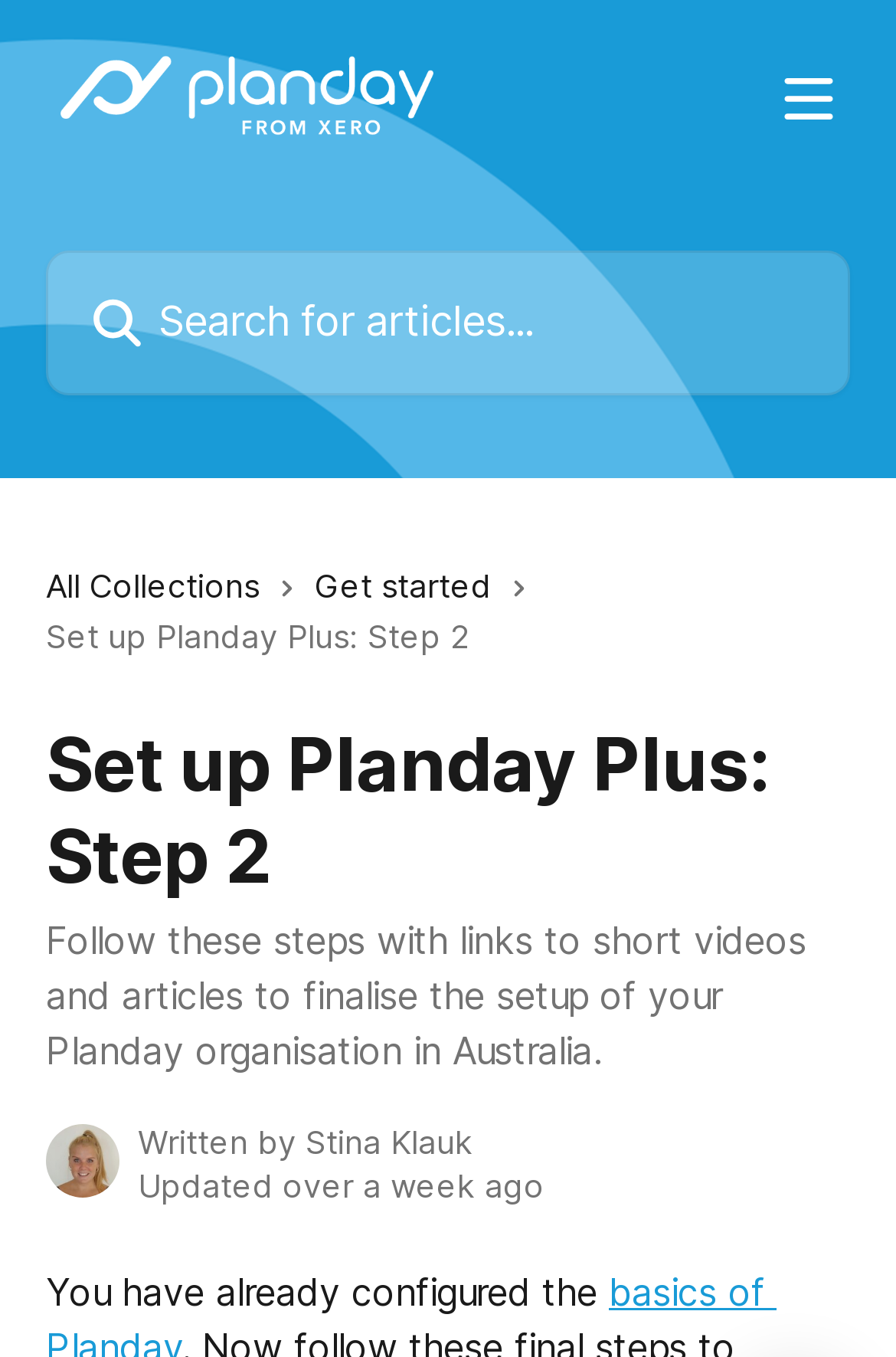Given the description "name="q" placeholder="Search for articles..."", provide the bounding box coordinates of the corresponding UI element.

[0.051, 0.185, 0.949, 0.291]